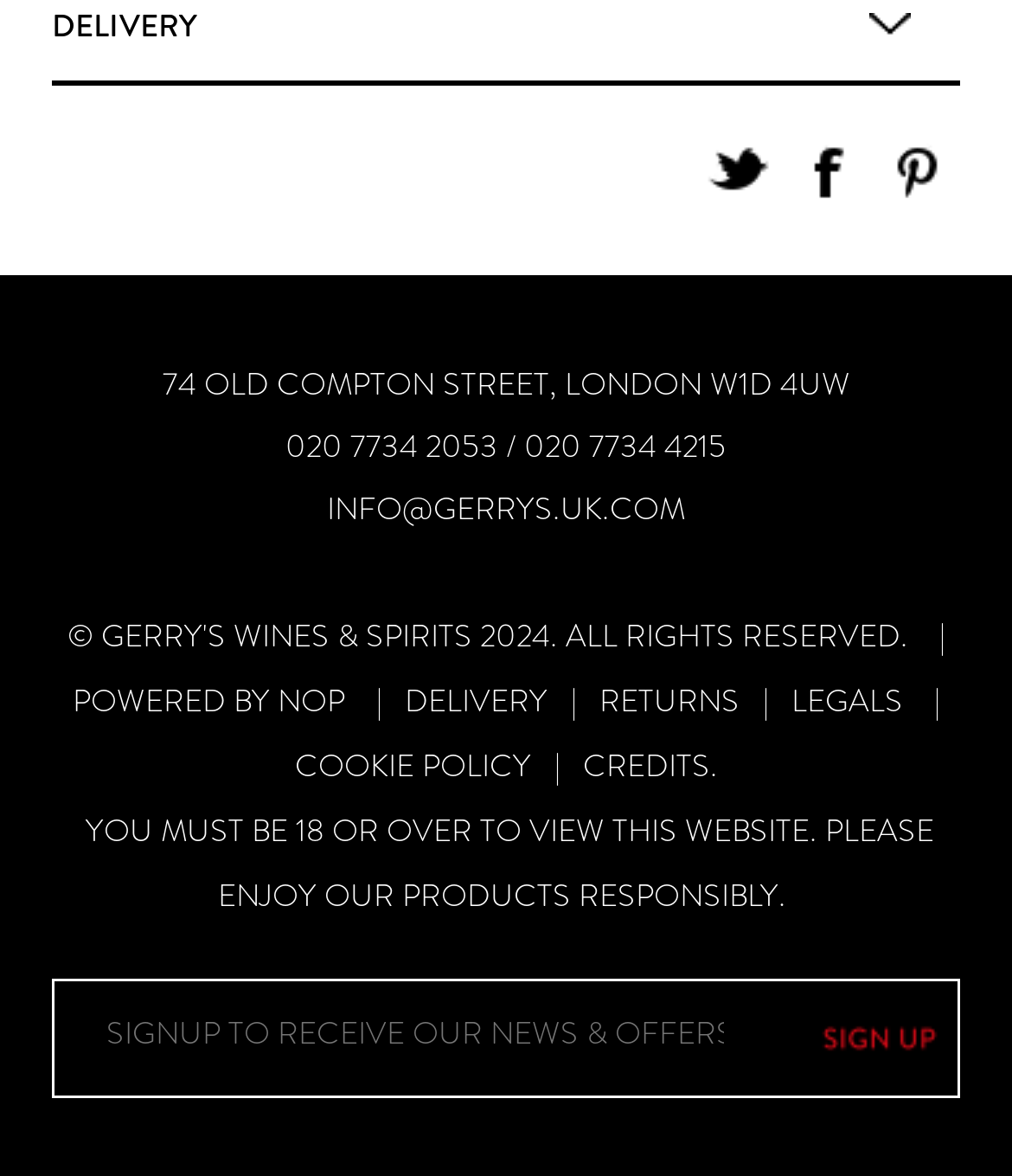Given the element description Returns, identify the bounding box coordinates for the UI element on the webpage screenshot. The format should be (top-left x, top-left y, bottom-right x, bottom-right y), with values between 0 and 1.

[0.592, 0.575, 0.731, 0.615]